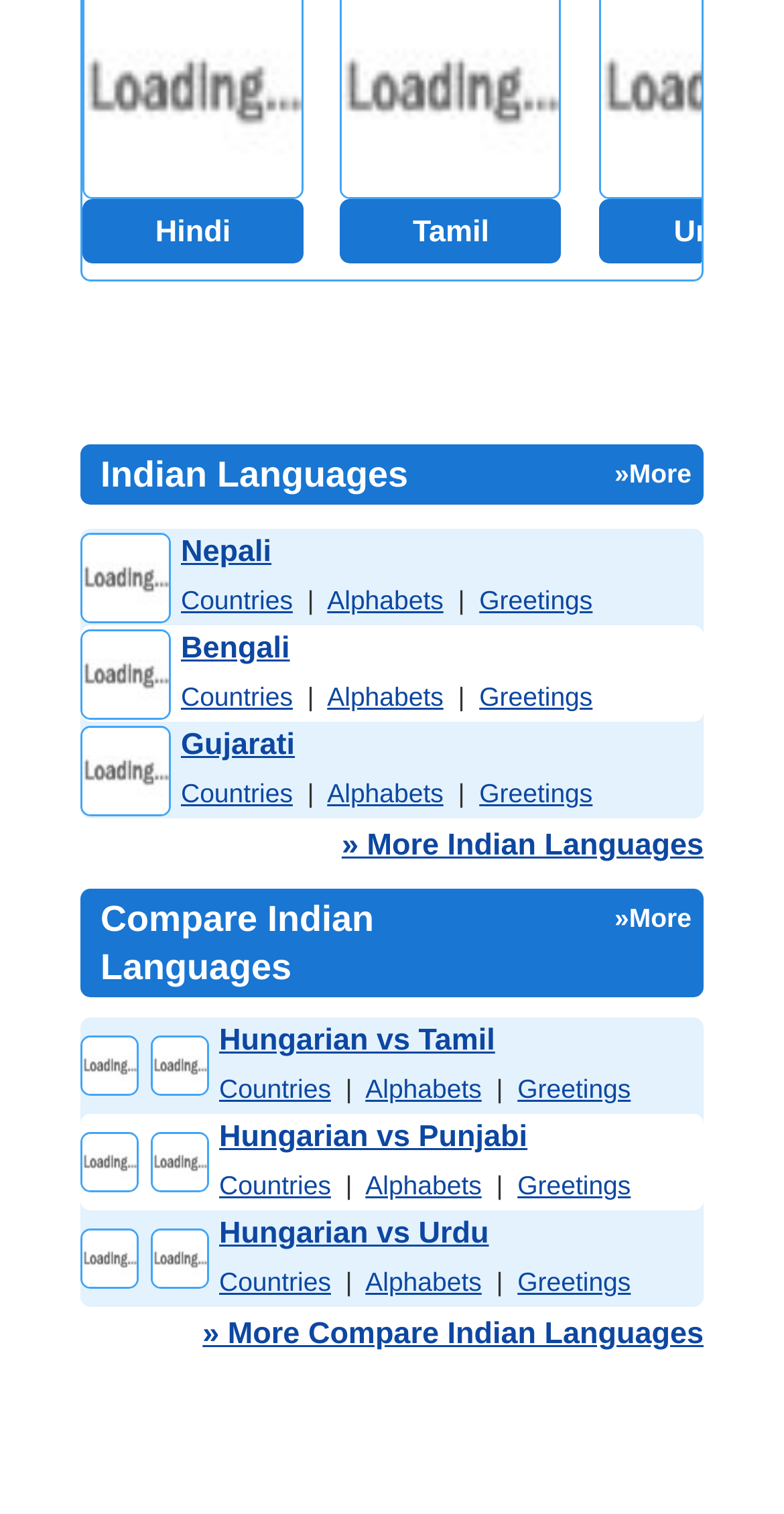Identify the bounding box for the described UI element. Provide the coordinates in (top-left x, top-left y, bottom-right x, bottom-right y) format with values ranging from 0 to 1: alt="Not Strictly Spiritual logo"

None